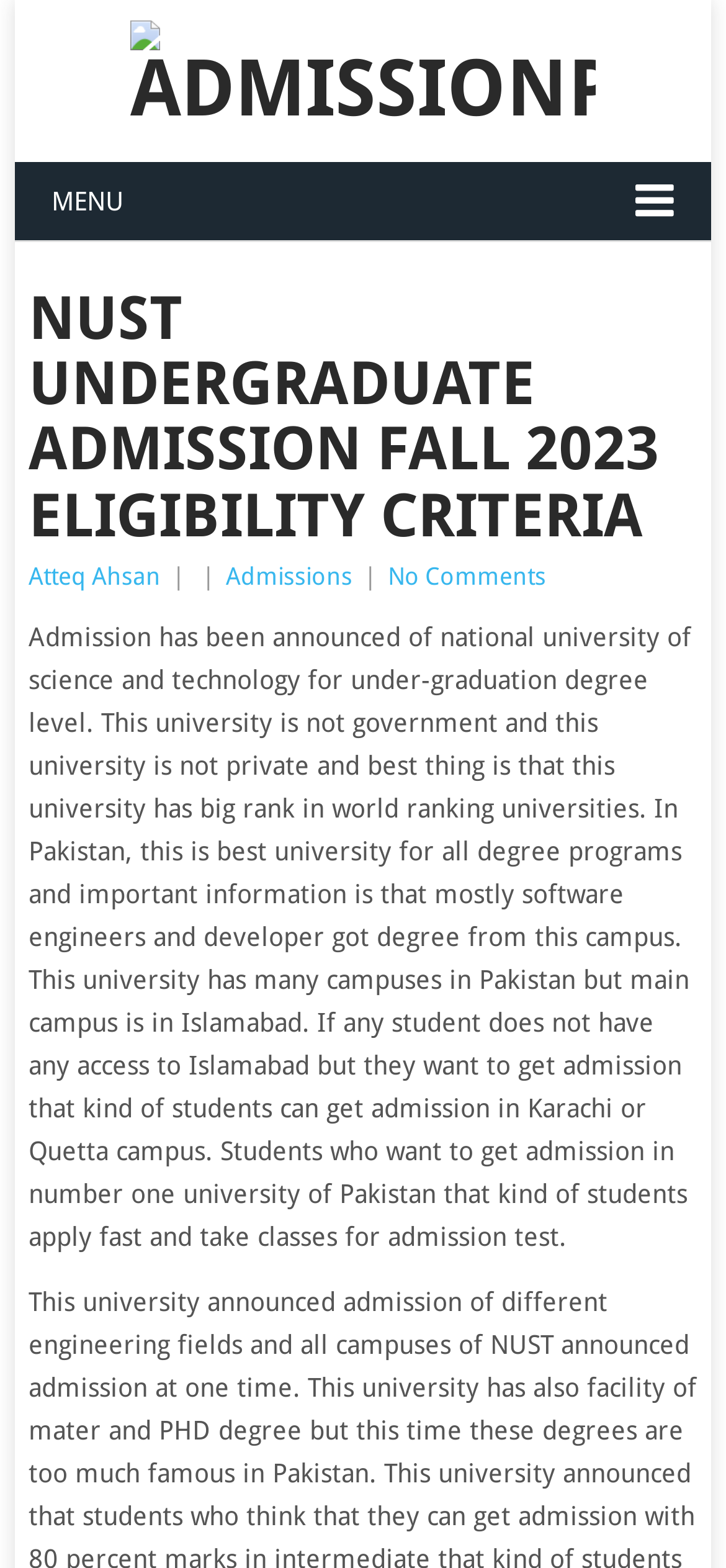Analyze and describe the webpage in a detailed narrative.

The webpage is about NUST Undergraduate Admission Fall 2023 Eligibility Criteria. At the top, there is a heading "AdmissionPK" accompanied by an image with the same name, taking up a significant portion of the top section. Below this, there is a menu link labeled "MENU" on the left side, which is followed by a header section that spans almost the entire width of the page.

In the header section, there is a prominent heading "NUST UNDERGRADUATE ADMISSION FALL 2023 ELIGIBILITY CRITERIA" in the center. To the left of this heading, there are three links: "Atteq Ahsan", a separator "|", and "Admissions". On the right side, there is another link "No Comments".

Below the header section, there is a large block of text that provides information about the admission process at the National University of Science and Technology. The text explains that the university has announced admissions for undergraduate degree programs, highlighting its unique features, such as its ranking in world universities and its multiple campuses in Pakistan. The text also encourages students to apply quickly and prepare for the admission test.